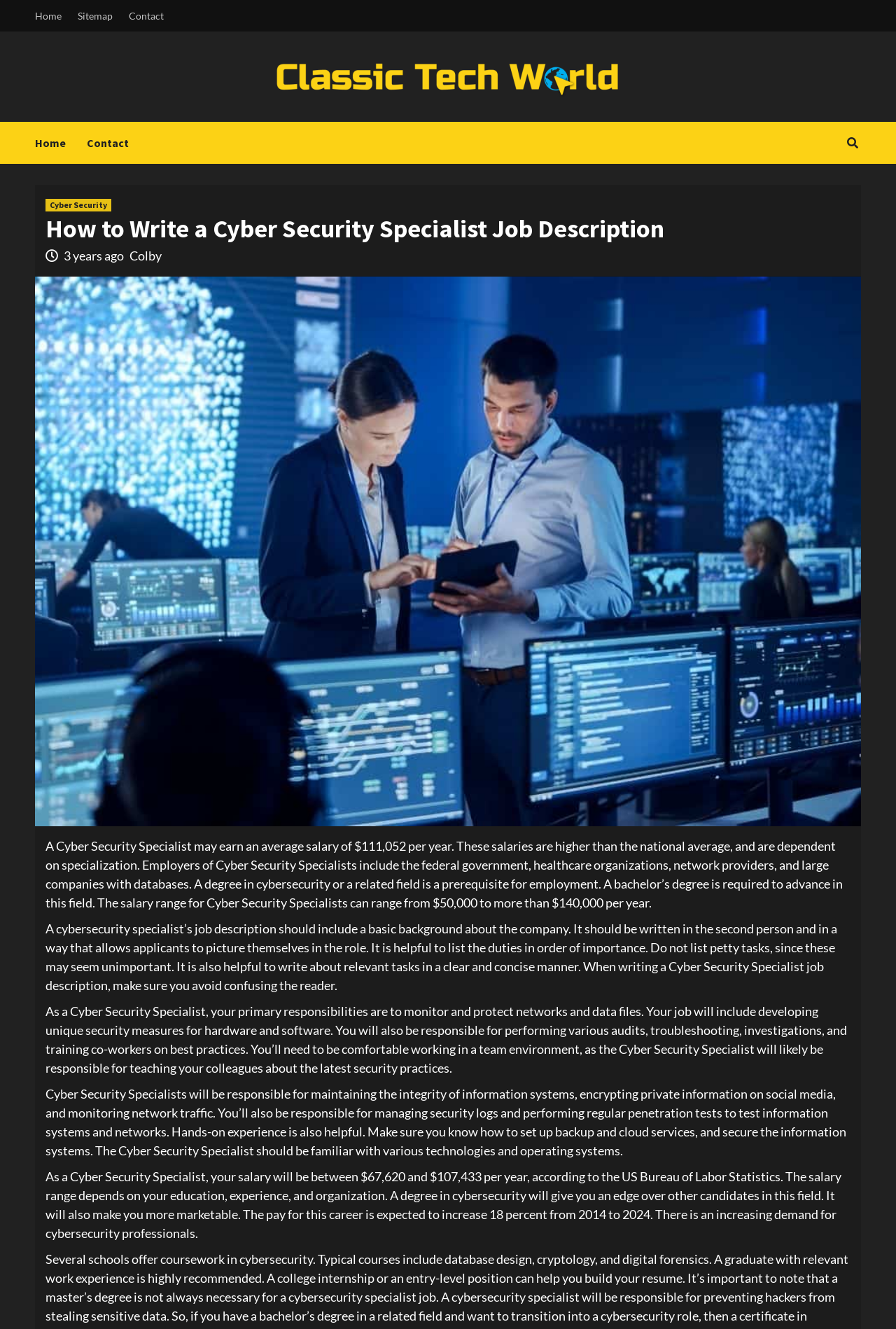Please identify the bounding box coordinates of the area I need to click to accomplish the following instruction: "Click on the 'Home' link".

[0.039, 0.0, 0.077, 0.024]